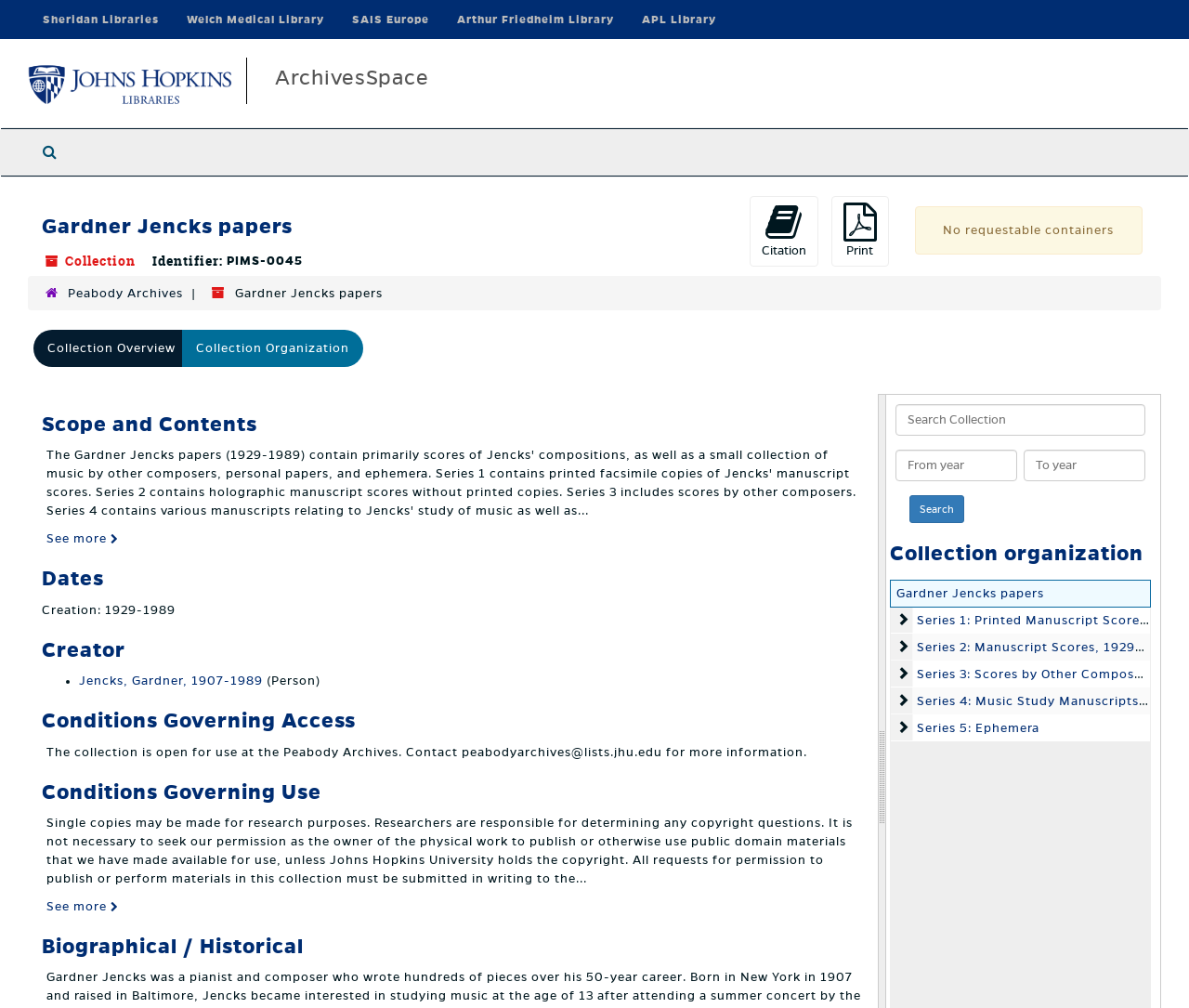Locate the bounding box coordinates of the item that should be clicked to fulfill the instruction: "Expand series 1: printed manuscript scores".

[0.749, 0.602, 0.77, 0.63]